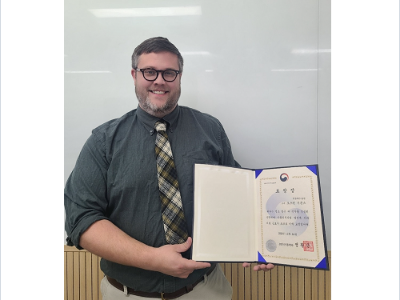Answer the following query concisely with a single word or phrase:
What is the date of the Ministerial Commendation?

December 21, 2022